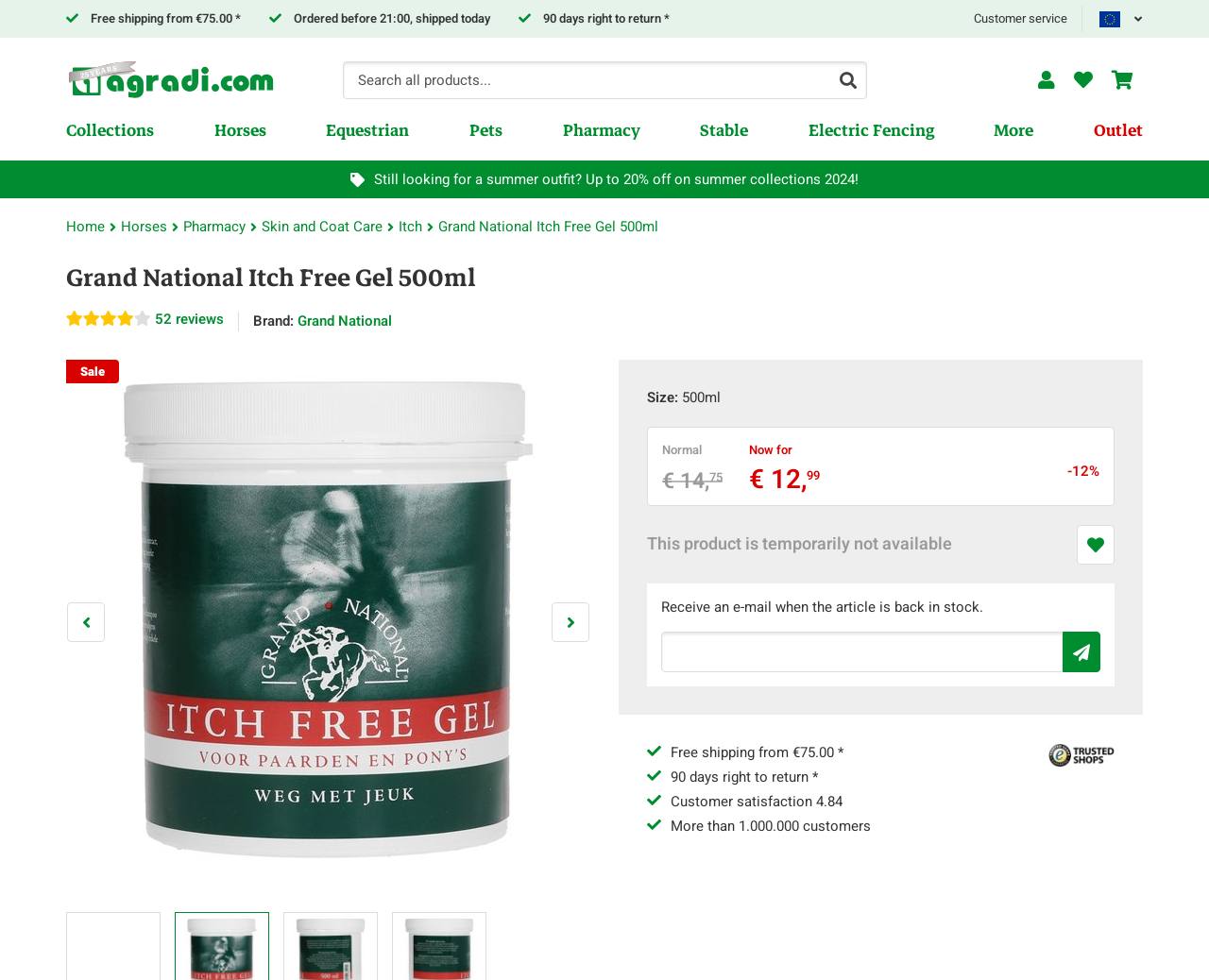Specify the bounding box coordinates of the region I need to click to perform the following instruction: "View shopping cart". The coordinates must be four float numbers in the range of 0 to 1, i.e., [left, top, right, bottom].

[0.912, 0.063, 0.945, 0.101]